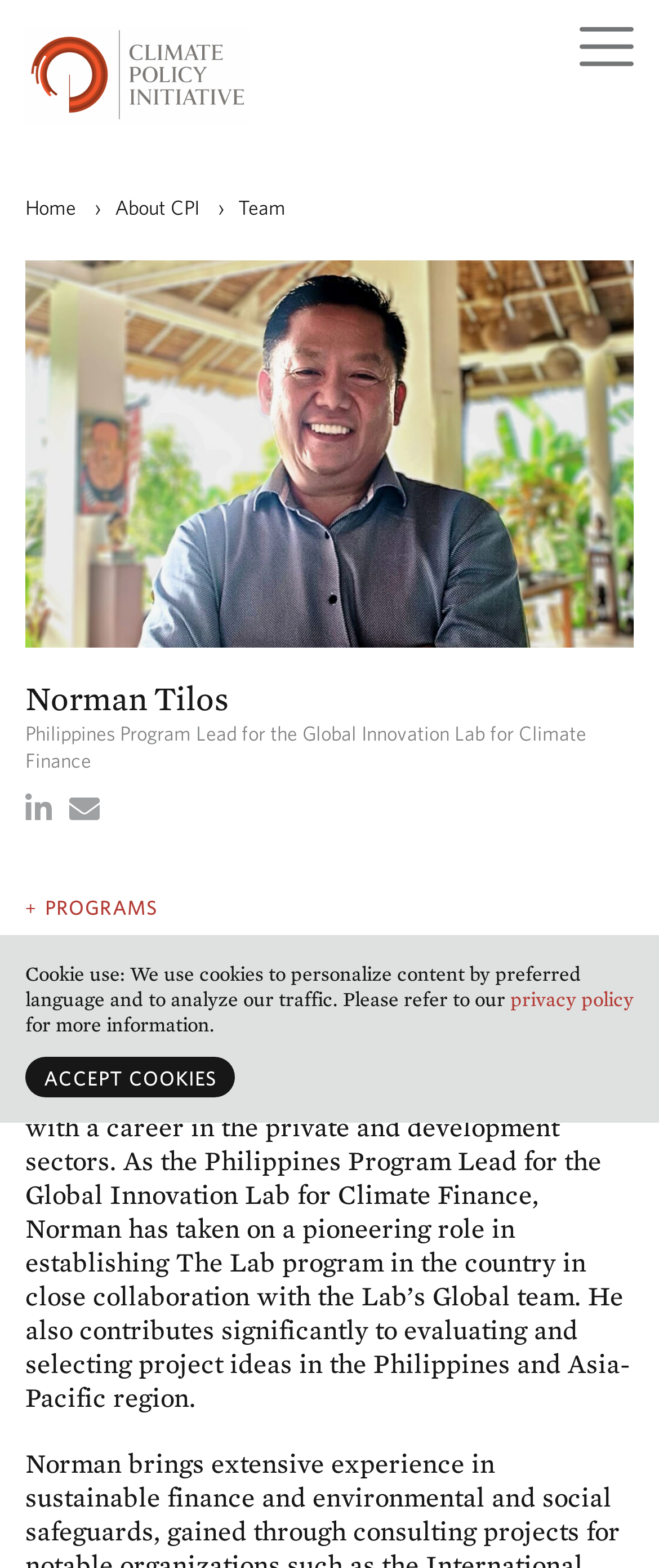Using the elements shown in the image, answer the question comprehensively: What is the name of the organization mentioned on the webpage?

The webpage has a link and an image with the text 'CPI', which suggests that CPI is the name of the organization.